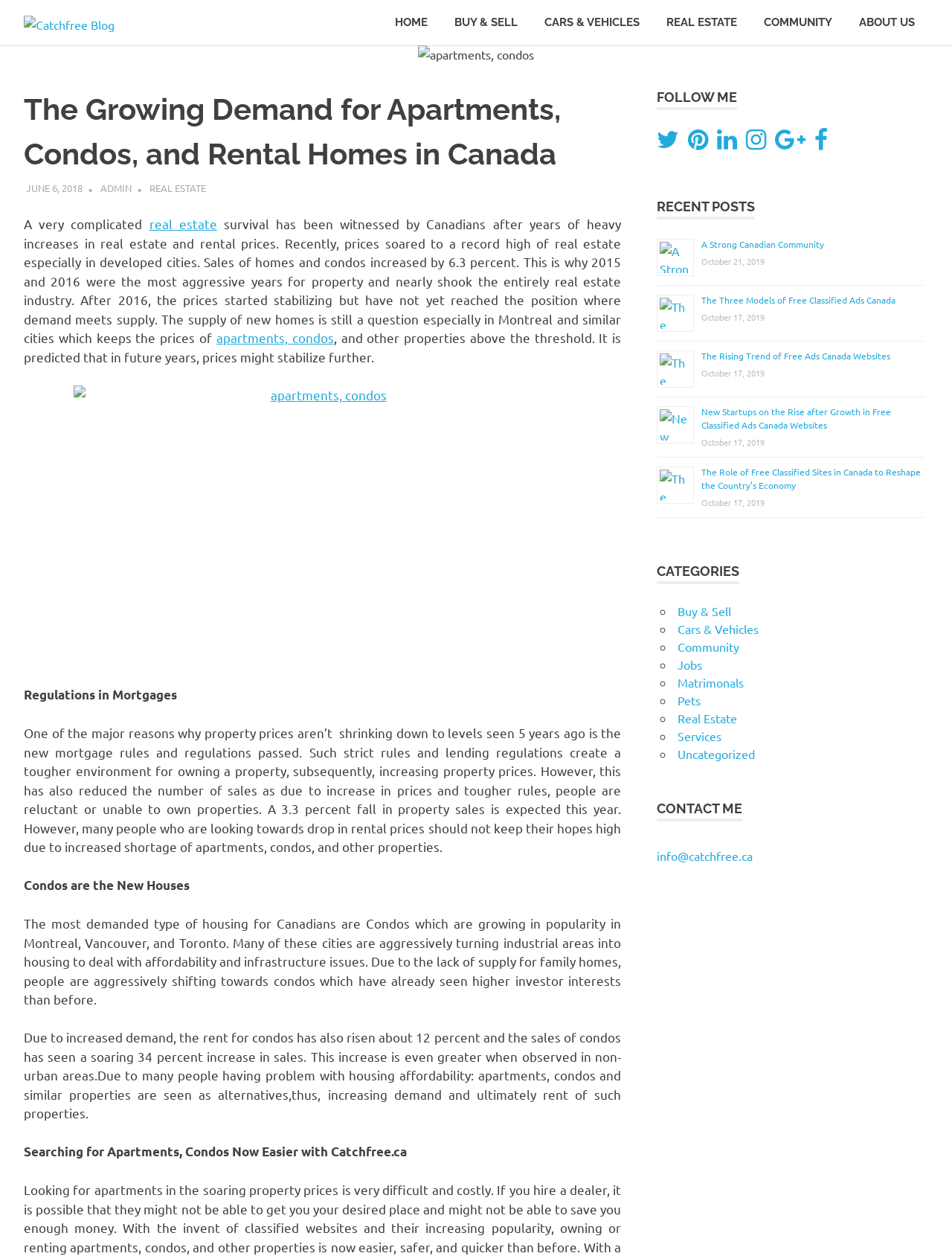Please find the bounding box coordinates of the section that needs to be clicked to achieve this instruction: "Follow the blog on social media".

[0.69, 0.107, 0.713, 0.119]